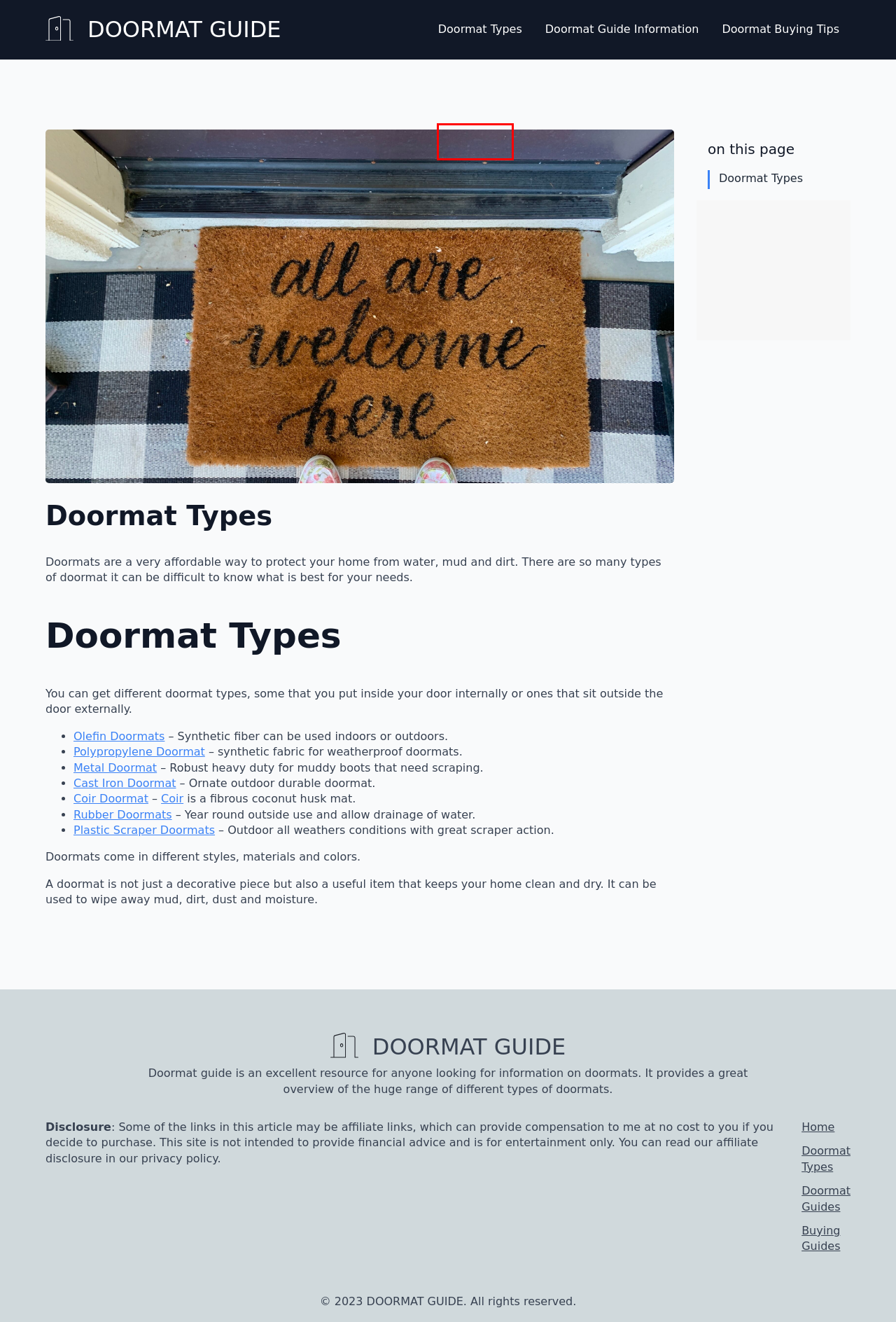You have a screenshot of a webpage where a red bounding box highlights a specific UI element. Identify the description that best matches the resulting webpage after the highlighted element is clicked. The choices are:
A. Coir Doormat - Hard wearing properties - Doormat Guide
B. Olefin Doormats
C. Ikea DoorMats - Large selection of Doormats - Doormat Guide
D. Cast Iron Doormat - Decorative ornate doormat - Doormat Guide
E. Boot Jack or boot puller is a small simple tool - Doormat Guide
F. Doormat Guide Information - Doormat Guide
G. DoorMat Size Matters! Always go for the biggest - Doormat Guide
H. Outdoor Doormat - Scraper Doormat - Doormat Guide

B